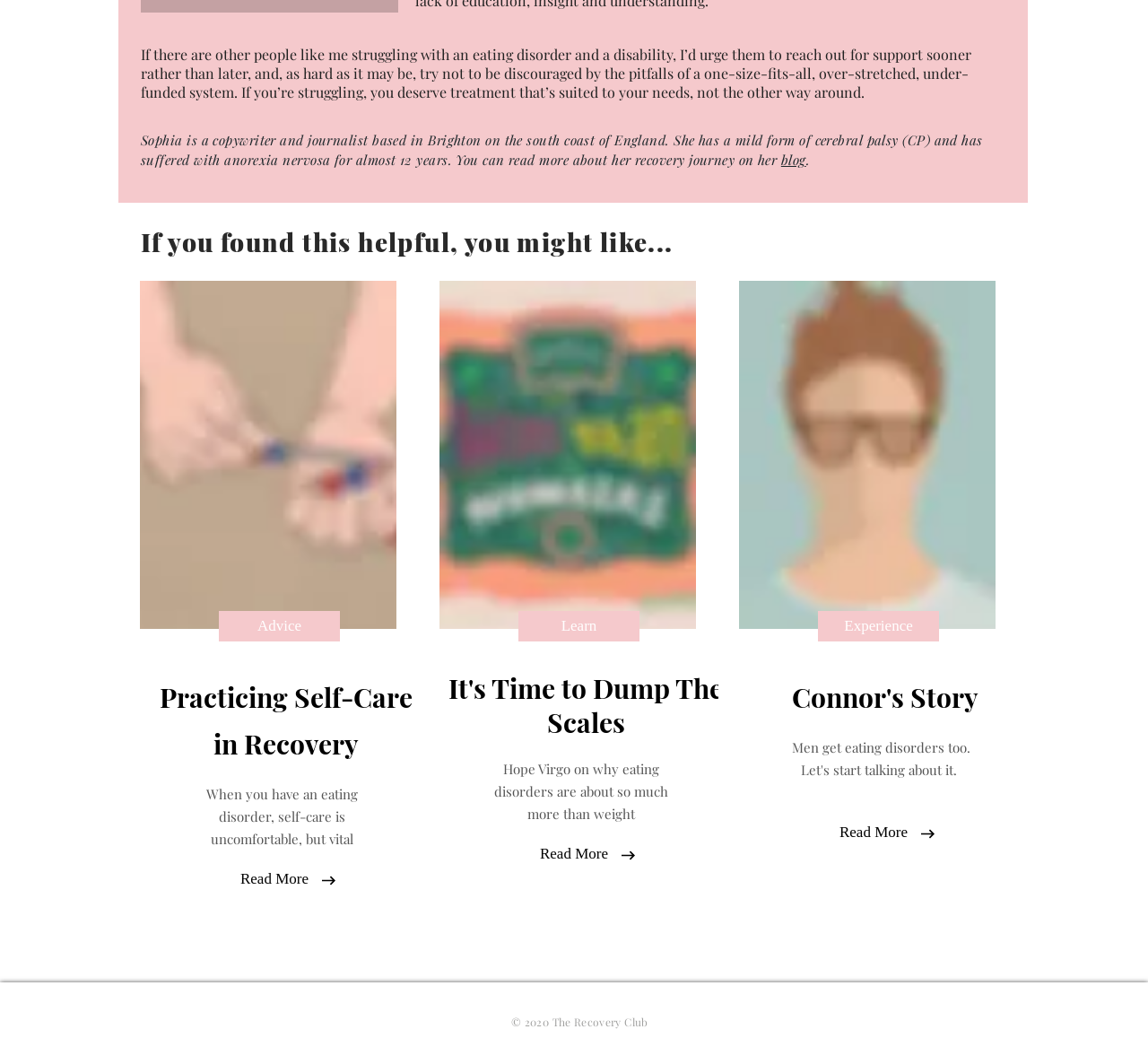Use a single word or phrase to answer the question:
How many social media links are in the Social Bar?

2